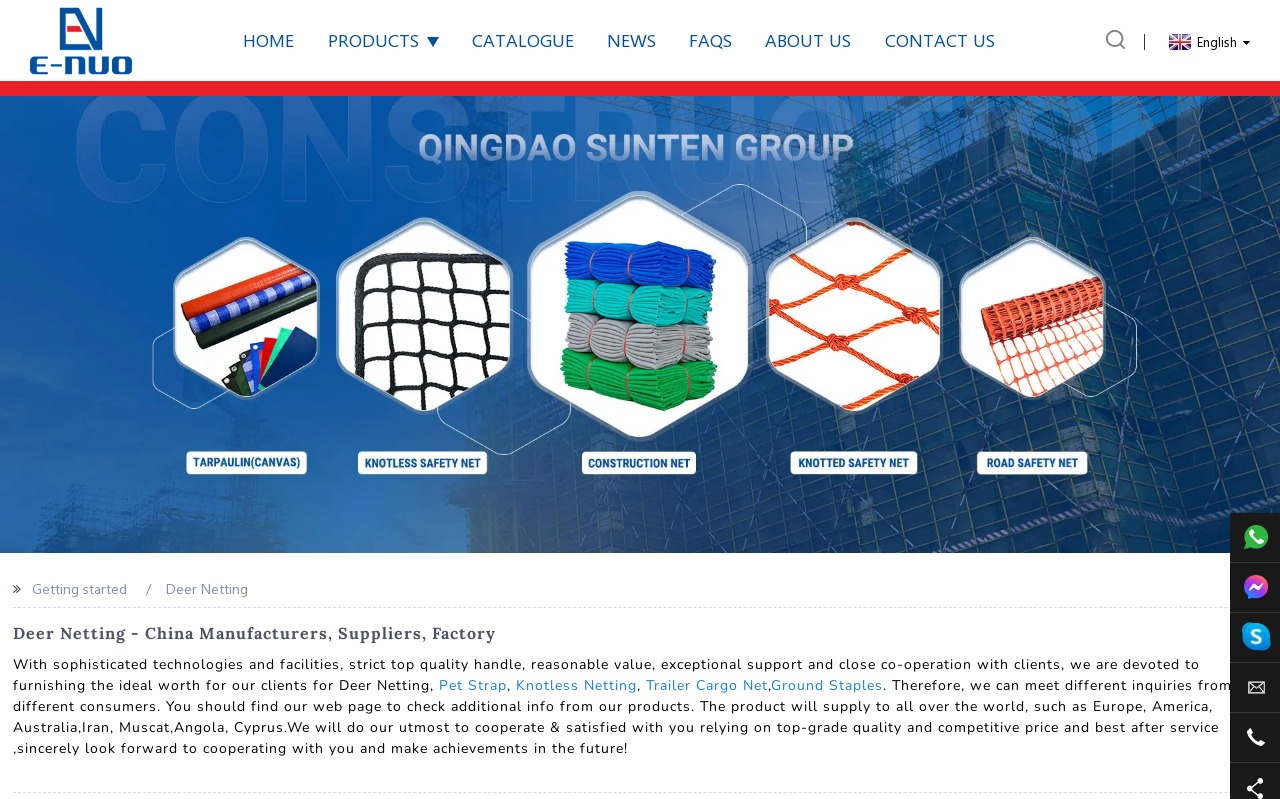What is the company's goal?
Deliver a detailed and extensive answer to the question.

The company's goal is to cooperate and satisfy clients, as stated in the text 'we will do our utmost to cooperate & satisfied with you relying on top-grade quality and competitive price and best after service, sincerely look forward to cooperating with you and make achievements in the future!'.